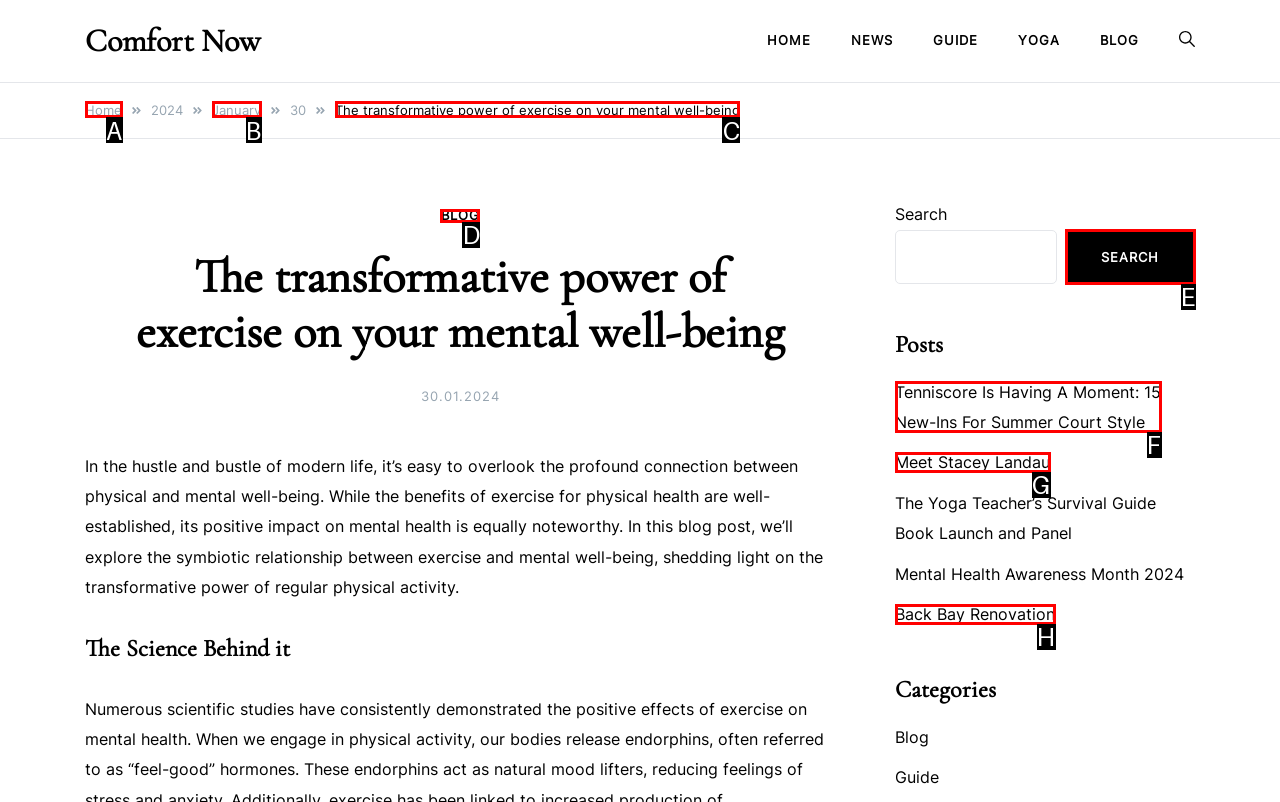Identify the correct UI element to click for the following task: Read the blog post about 'The transformative power of exercise on your mental well-being' Choose the option's letter based on the given choices.

C